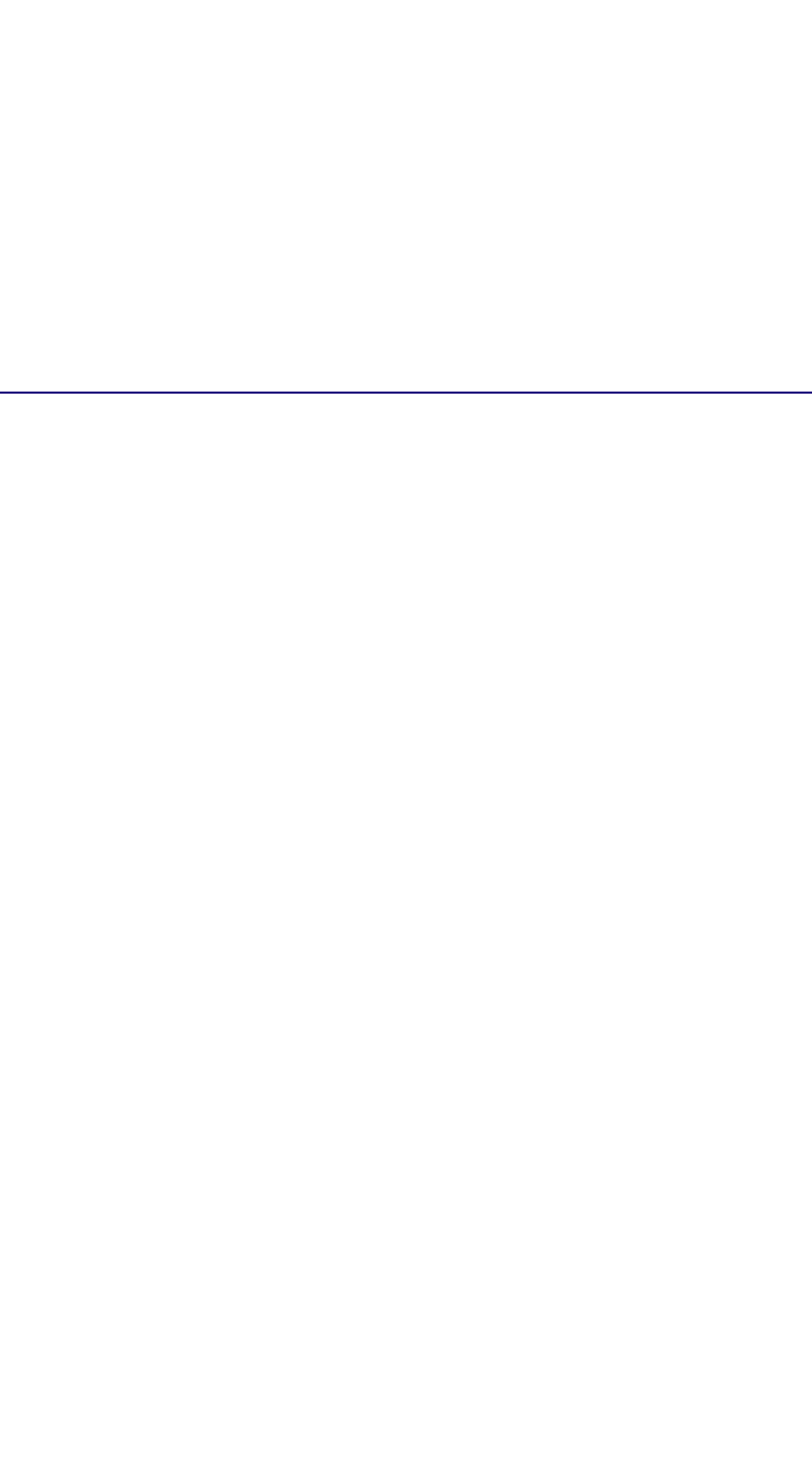What is the text above the social media link?
Kindly offer a comprehensive and detailed response to the question.

I found the text 'Follow us' above the social media link, which is a 'Logo Linkedin' image. The text 'Follow us' is a call-to-action to follow the company on social media.